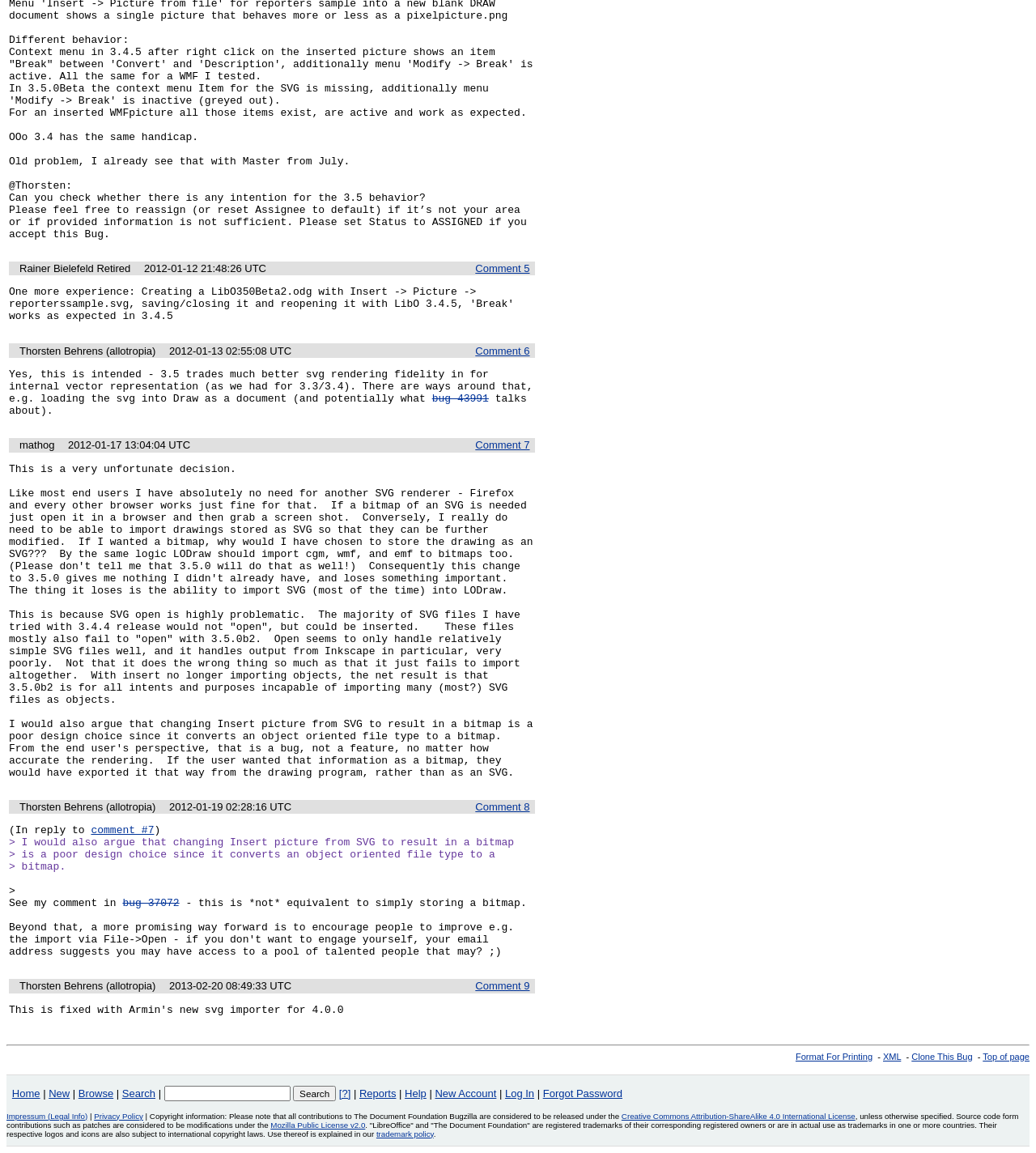Locate the bounding box coordinates of the UI element described by: "Search". The bounding box coordinates should consist of four float numbers between 0 and 1, i.e., [left, top, right, bottom].

[0.118, 0.943, 0.15, 0.953]